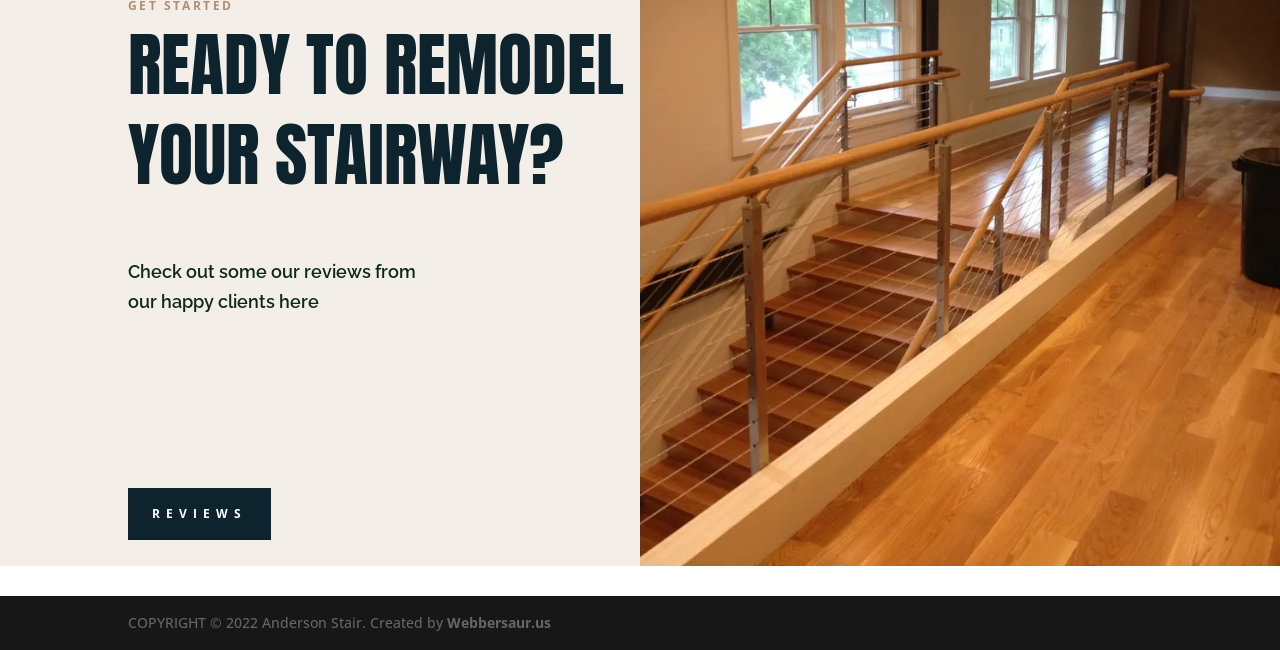How many words are in the first heading?
Kindly offer a comprehensive and detailed response to the question.

The first heading is 'READY TO REMODEL YOUR STAIRWAY?' and it contains 4 words.